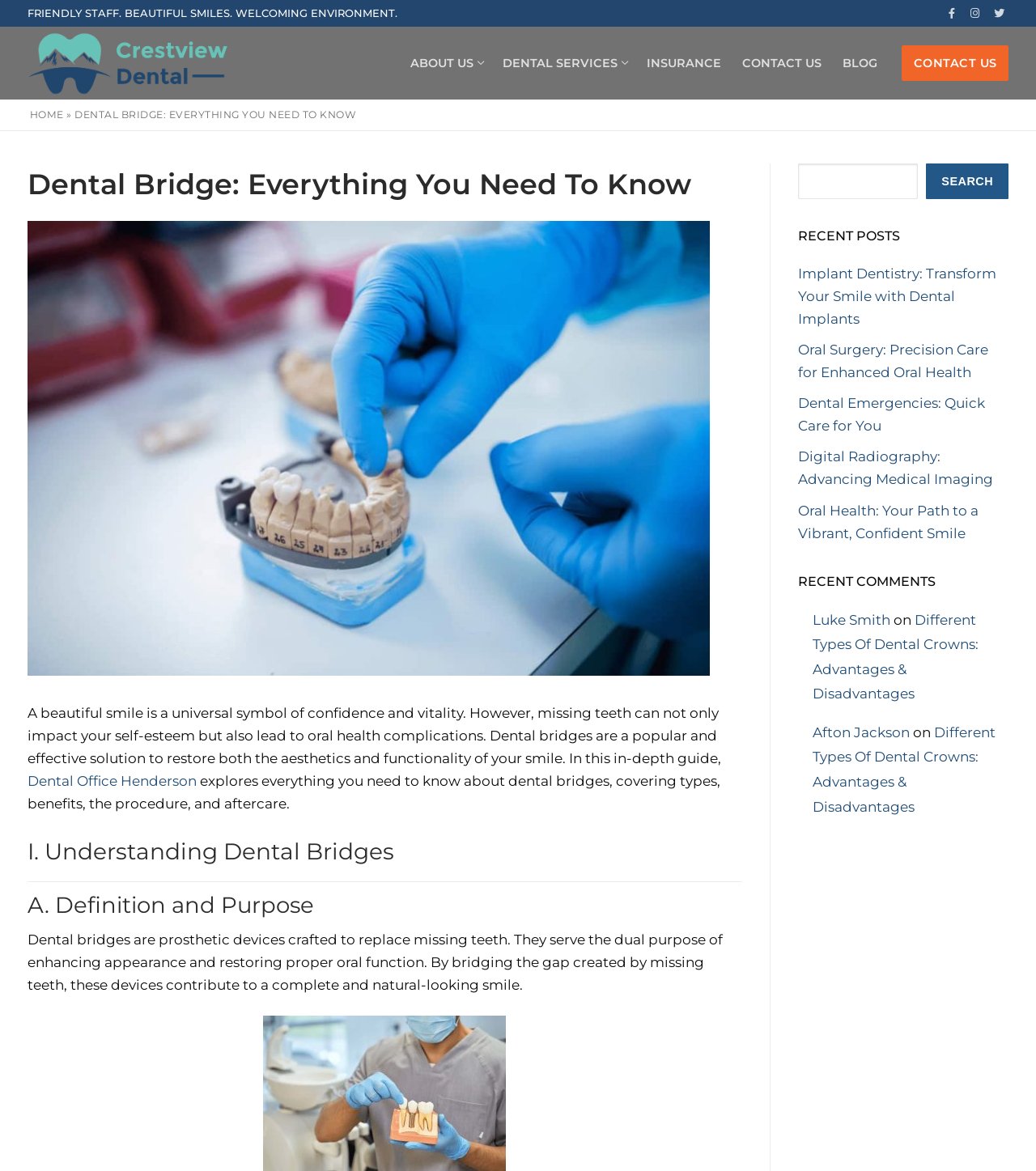Using the element description +918045804187, predict the bounding box coordinates for the UI element. Provide the coordinates in (top-left x, top-left y, bottom-right x, bottom-right y) format with values ranging from 0 to 1.

None